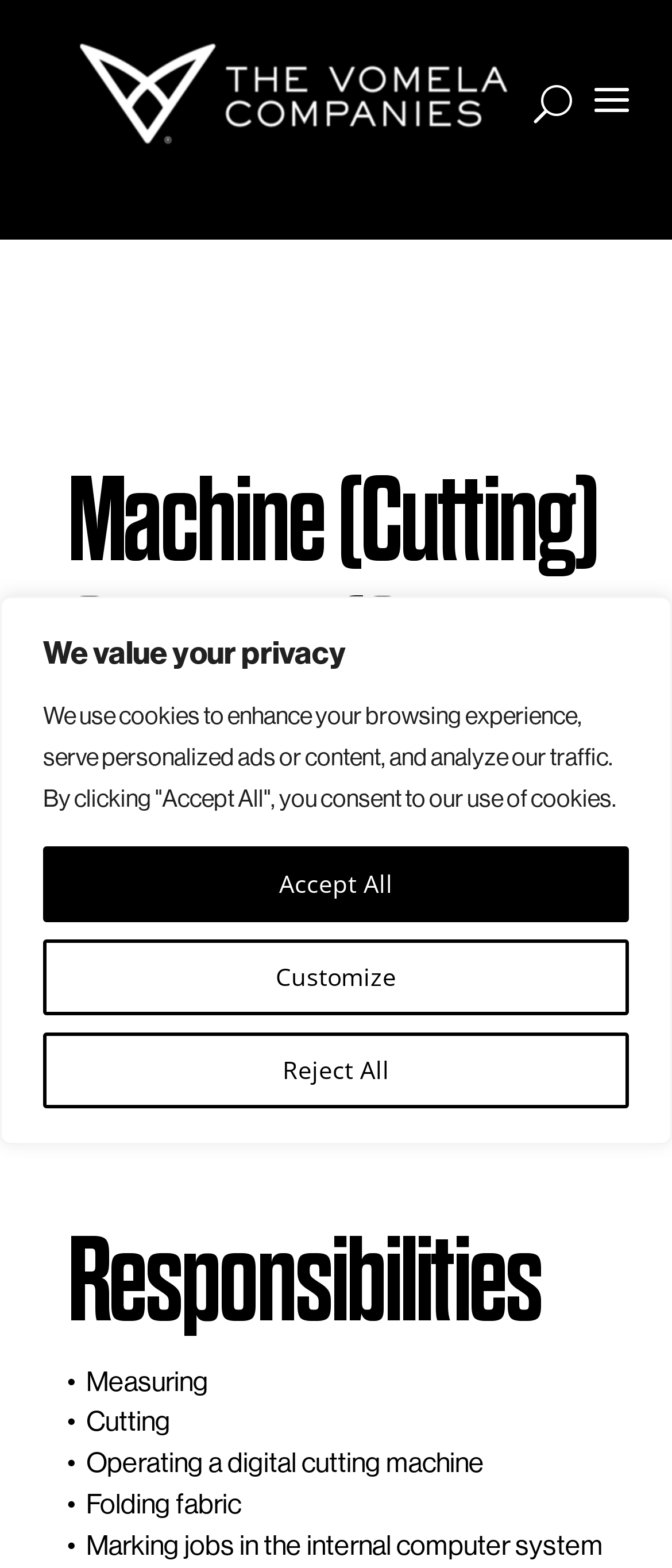Based on the image, give a detailed response to the question: What is the start time of the second shift?

The start time of the second shift can be found in the StaticText 'We are actively searching for a Cutting Operator on our second shift. Both full time and part time positions are available with a start time between 2pm and 5pm.' which provides information about the job schedule.